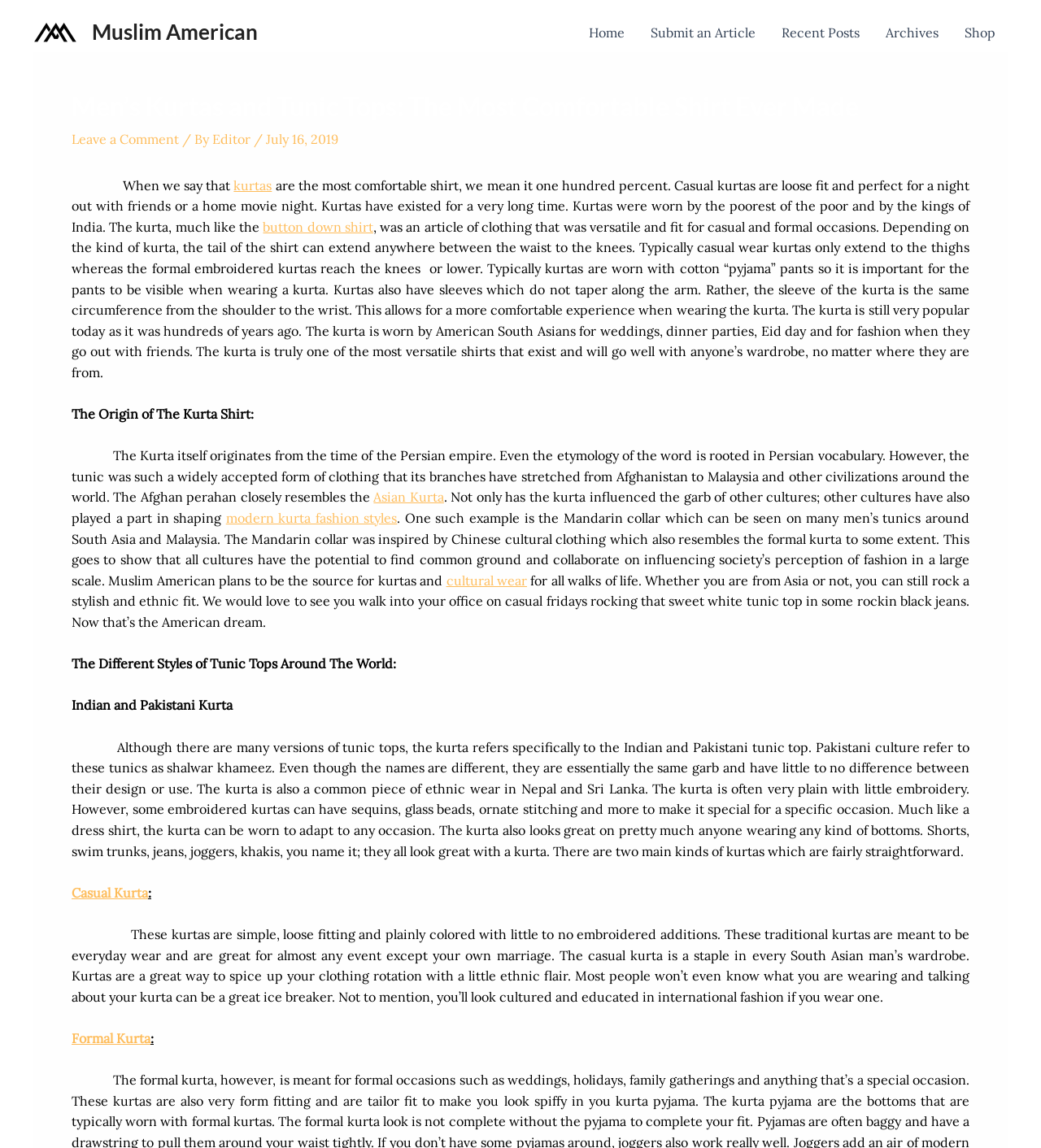Indicate the bounding box coordinates of the element that needs to be clicked to satisfy the following instruction: "Click the 'Submit an Article' link". The coordinates should be four float numbers between 0 and 1, i.e., [left, top, right, bottom].

[0.612, 0.0, 0.738, 0.057]